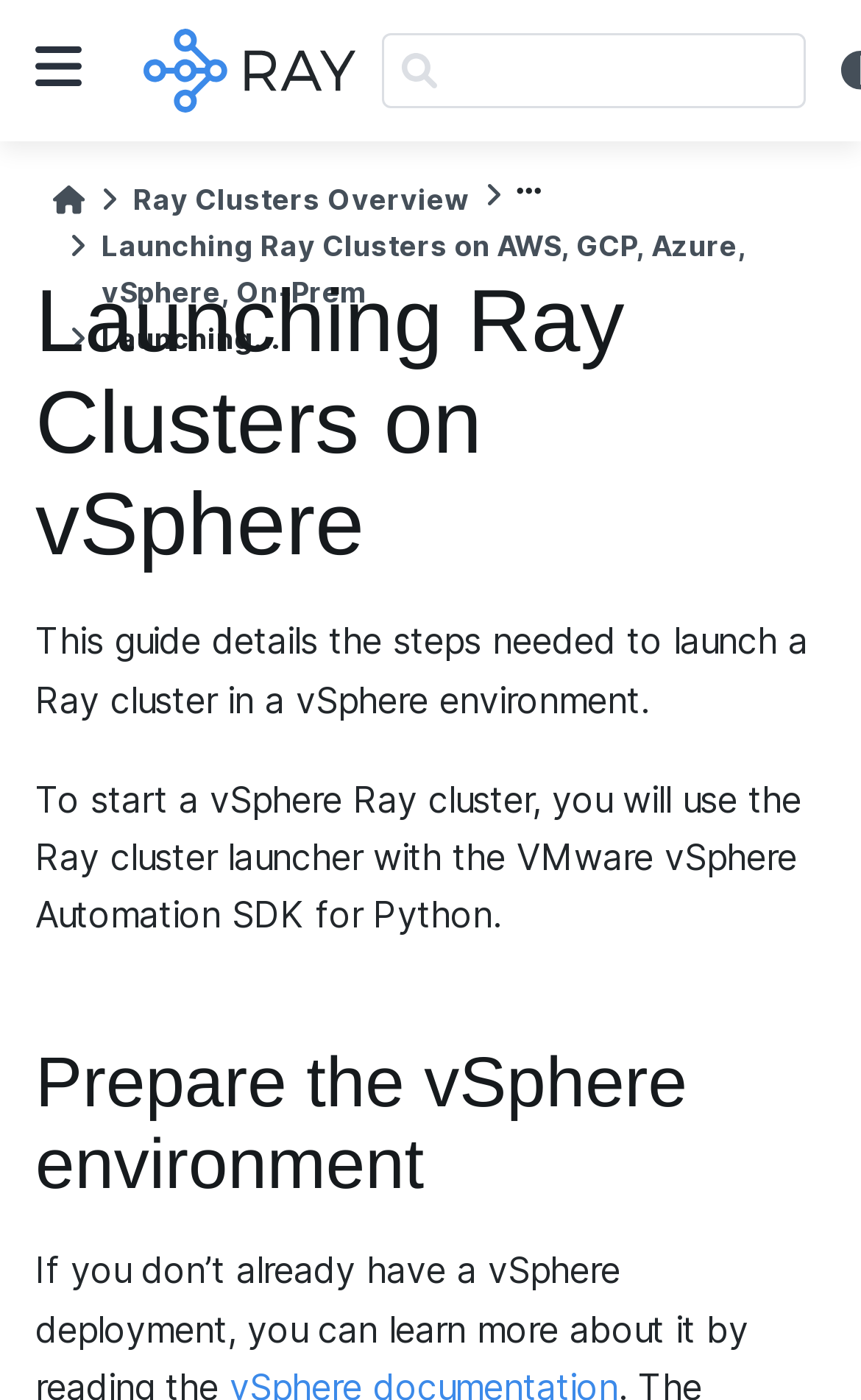What is the relationship between Ray Clusters and vSphere?
Kindly give a detailed and elaborate answer to the question.

The webpage is dedicated to launching Ray Clusters on vSphere, which suggests that Ray Clusters can be launched on vSphere. This is also mentioned in the breadcrumb navigation, which includes links to launching Ray Clusters on other platforms like AWS, GCP, and Azure.